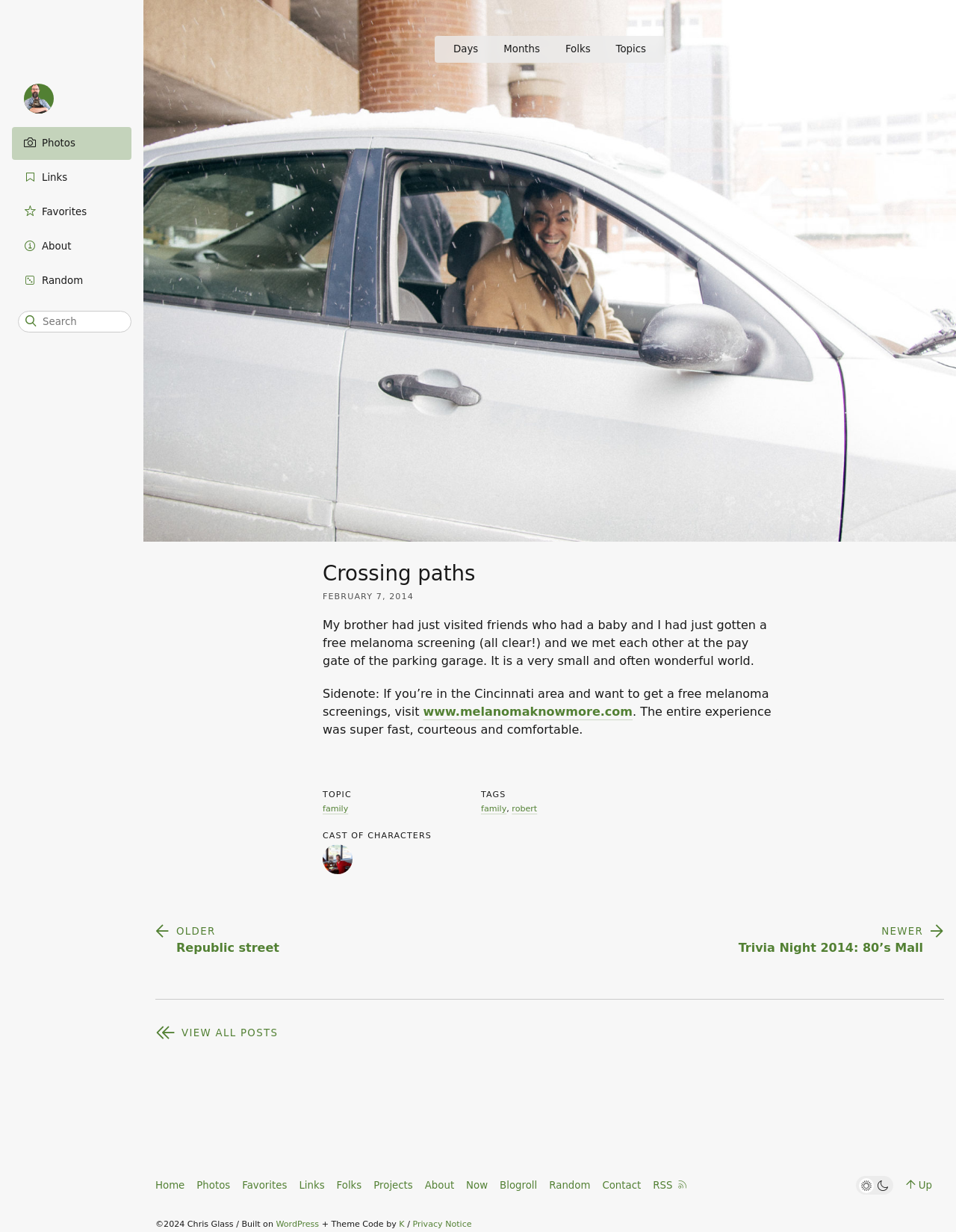What is the author's name?
Using the visual information, reply with a single word or short phrase.

Chris Glass